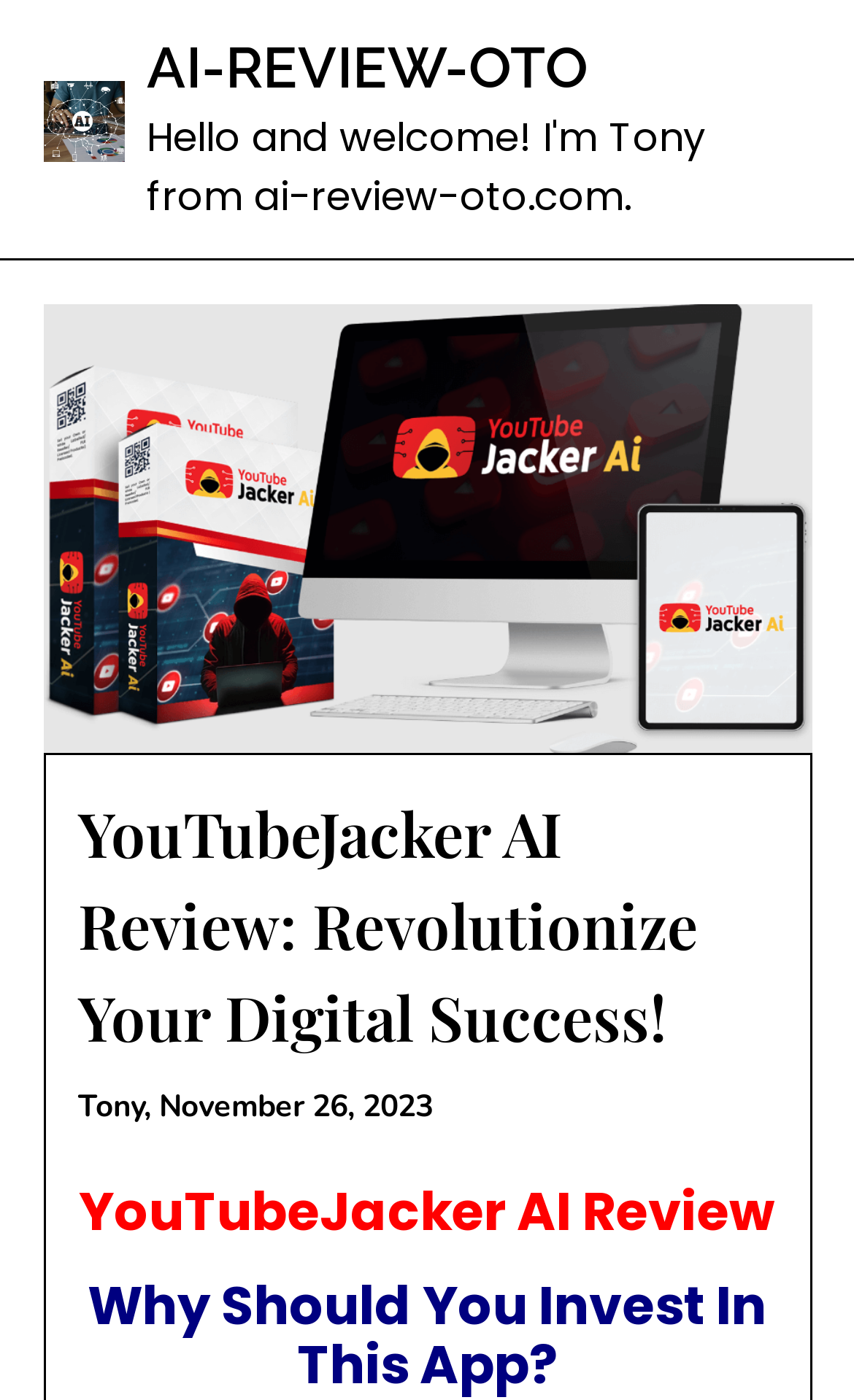Identify the main heading of the webpage and provide its text content.

YouTubeJacker AI Review: Revolutionize Your Digital Success!